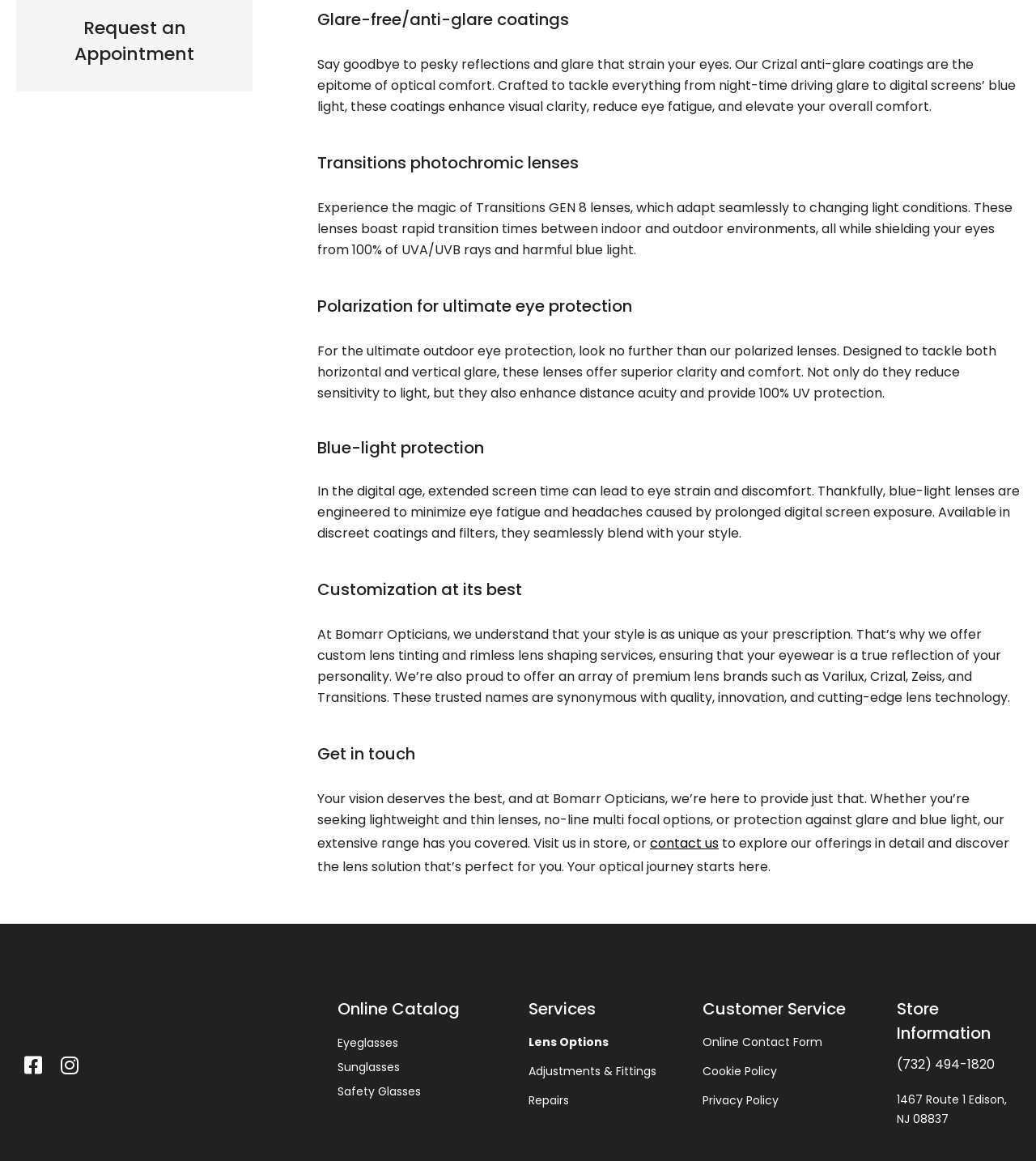How can customers get in touch with the optician?
Could you answer the question in a detailed manner, providing as much information as possible?

I found the text 'Visit us in store, or contact us to explore our offerings in detail and discover the lens solution that’s perfect for you.' which suggests that customers can get in touch with the optician by visiting their store or contacting them.